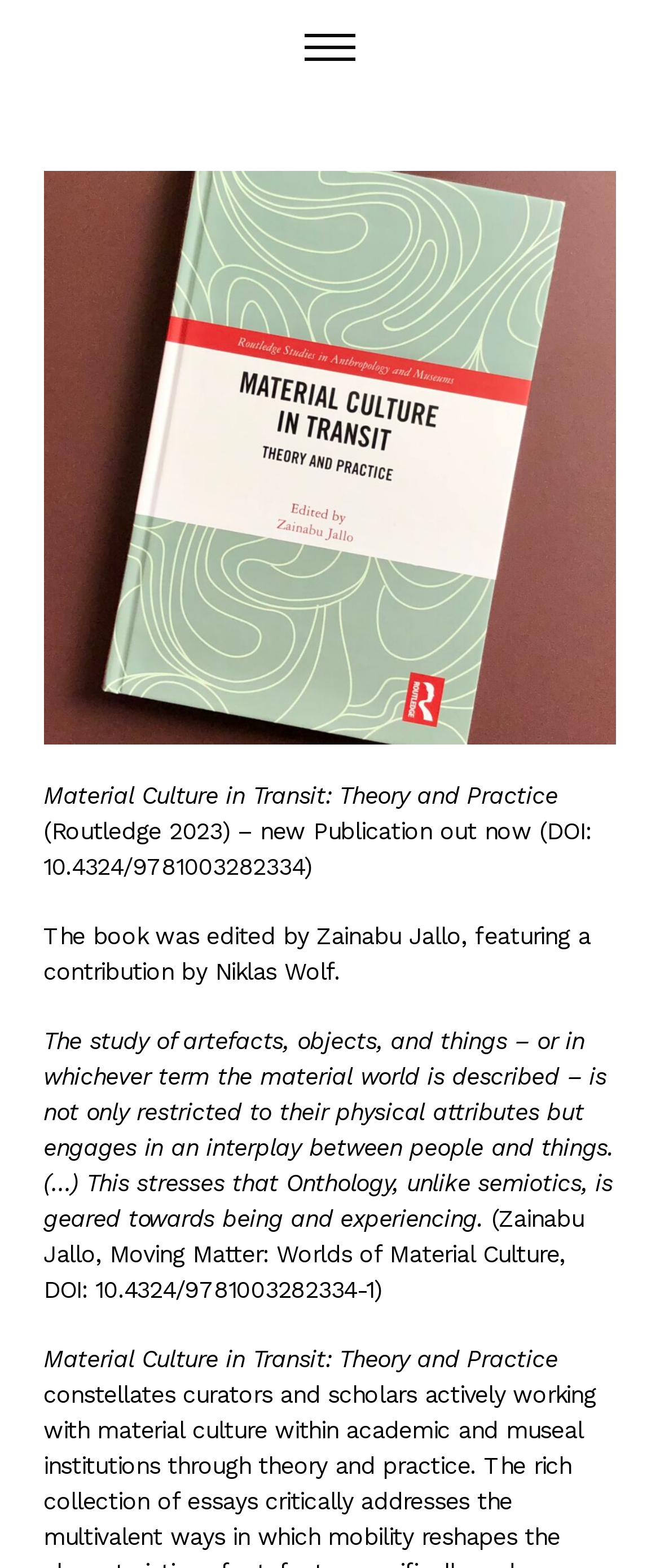What is the title of the publication?
Look at the screenshot and respond with a single word or phrase.

Material Culture in Transit